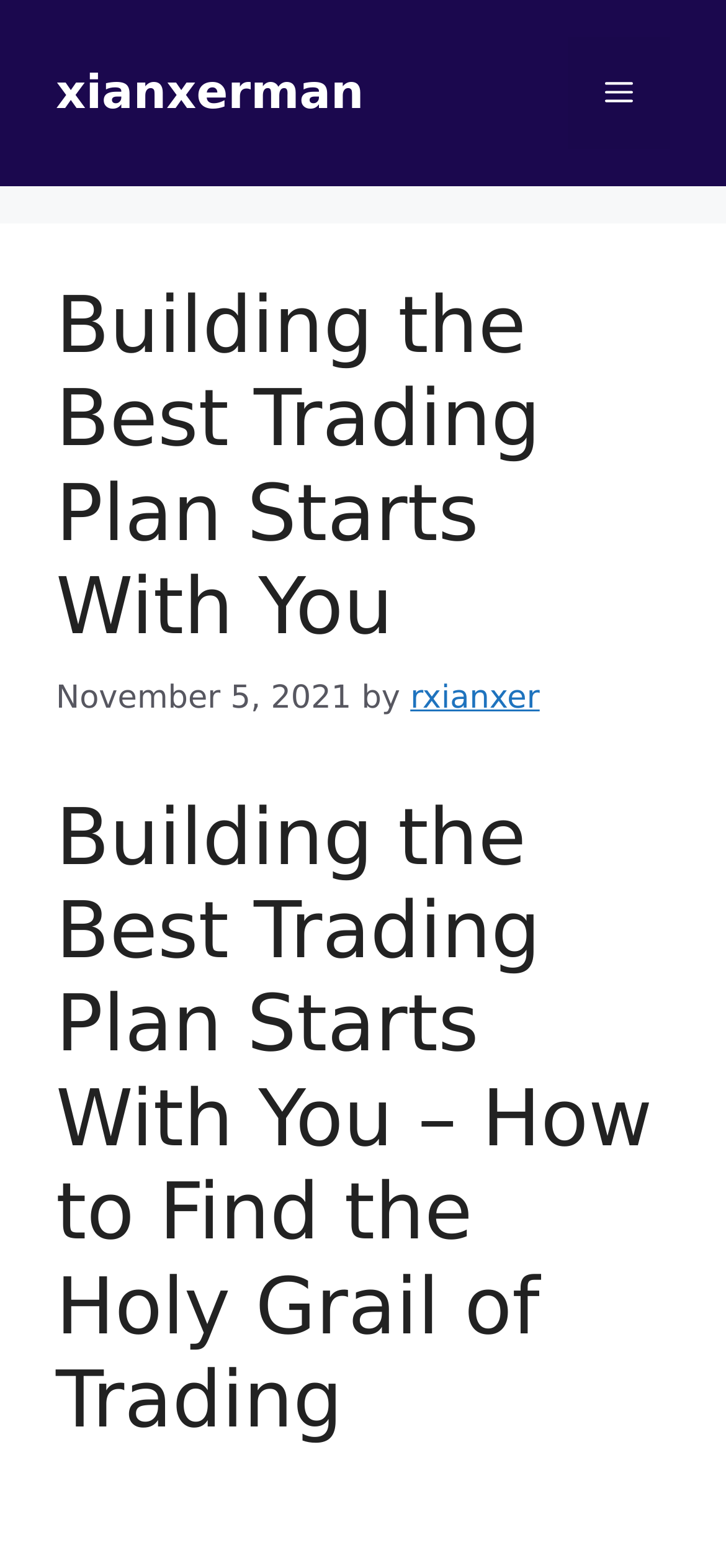Generate a comprehensive caption for the webpage you are viewing.

The webpage is about building a trading plan, with a focus on finding the "Holy Grail of Trading". At the top of the page, there is a banner that spans the entire width, containing a link to the site "xianxerman" on the left side and a mobile toggle button on the right side. Below the banner, there is a header section that takes up most of the page's width, containing the main title "Building the Best Trading Plan Starts With You" and a subheading "How to Find the Holy Grail of Trading". 

The main title is positioned near the top of the page, while the subheading is located near the bottom of the header section. To the right of the main title, there is a time stamp indicating the publication date "November 5, 2021", followed by the author's name "rxianxer" as a link. There is also a small, non-descriptive text element containing a single whitespace character, positioned near the bottom of the page.